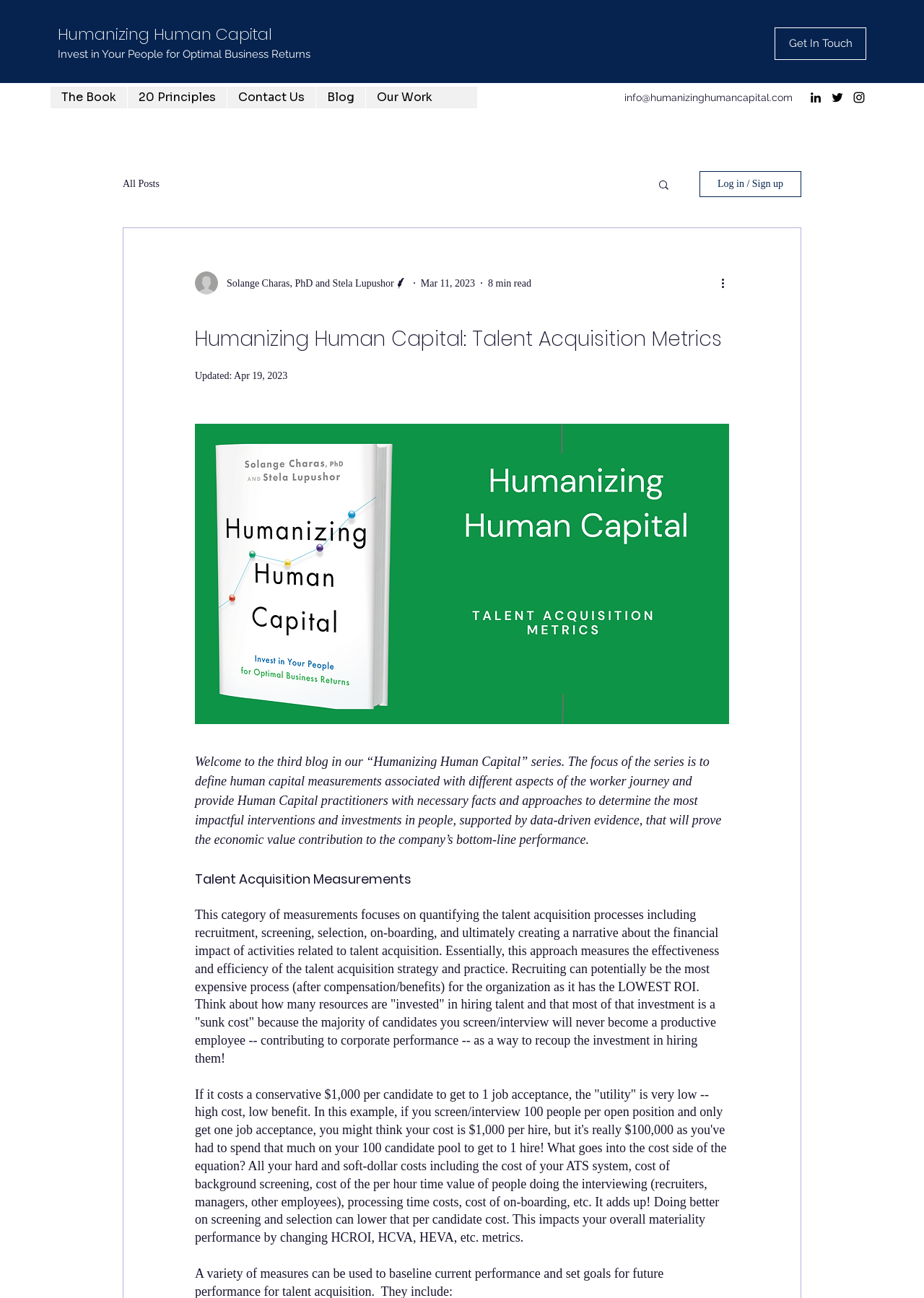Based on the image, please elaborate on the answer to the following question:
What is the name of the blog series?

The name of the blog series can be found in the text 'Welcome to the third blog in our “Humanizing Human Capital” series.' which is located in the main content area of the webpage.